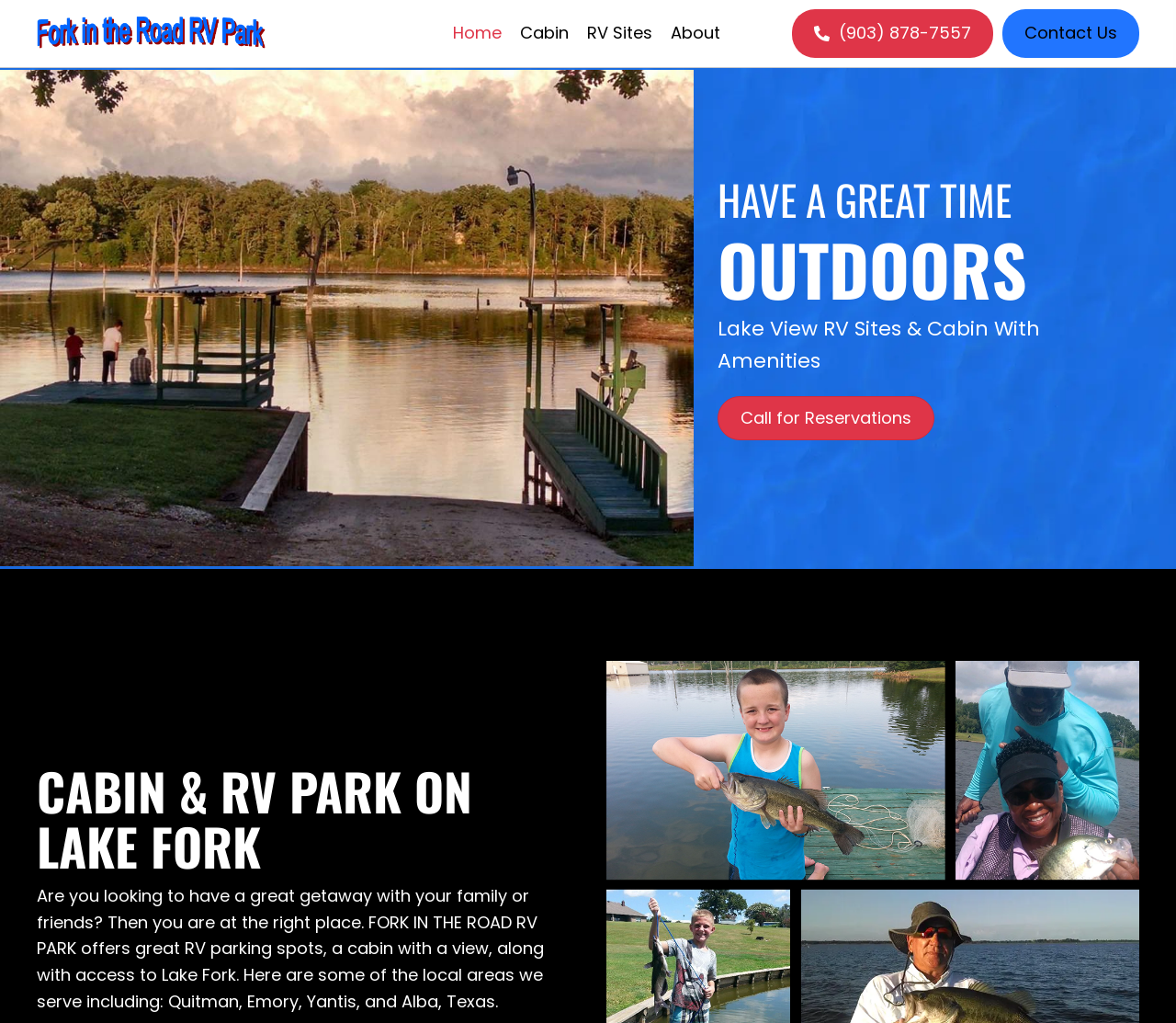Please respond in a single word or phrase: 
What is the name of the lake mentioned on the website?

Lake Fork